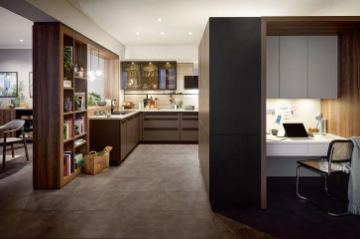Offer a detailed narrative of what is shown in the image.

This image showcases a modern kitchen and workspace design, emphasizing open shelving and functional elegance. On the left, a stylish kitchen area features dark cabinetry complemented by warm lighting, highlighting a blend of contemporary and cozy aesthetics. Open shelving reveals neatly arranged kitchenware and decor, enhancing both storage and visual appeal. 

Adjacent to the kitchen, a compact workspace is integrated into the layout, offering a serene area for productivity. This section includes a sleek desk equipped with a computer, surrounded by warm-toned cabinetry that harmonizes with the overall decor. The flooring is a rich, dark hue, adding depth and sophistication to the space. Altogether, this design promotes a seamless transition between relaxation and work, reflecting modern living's versatility.